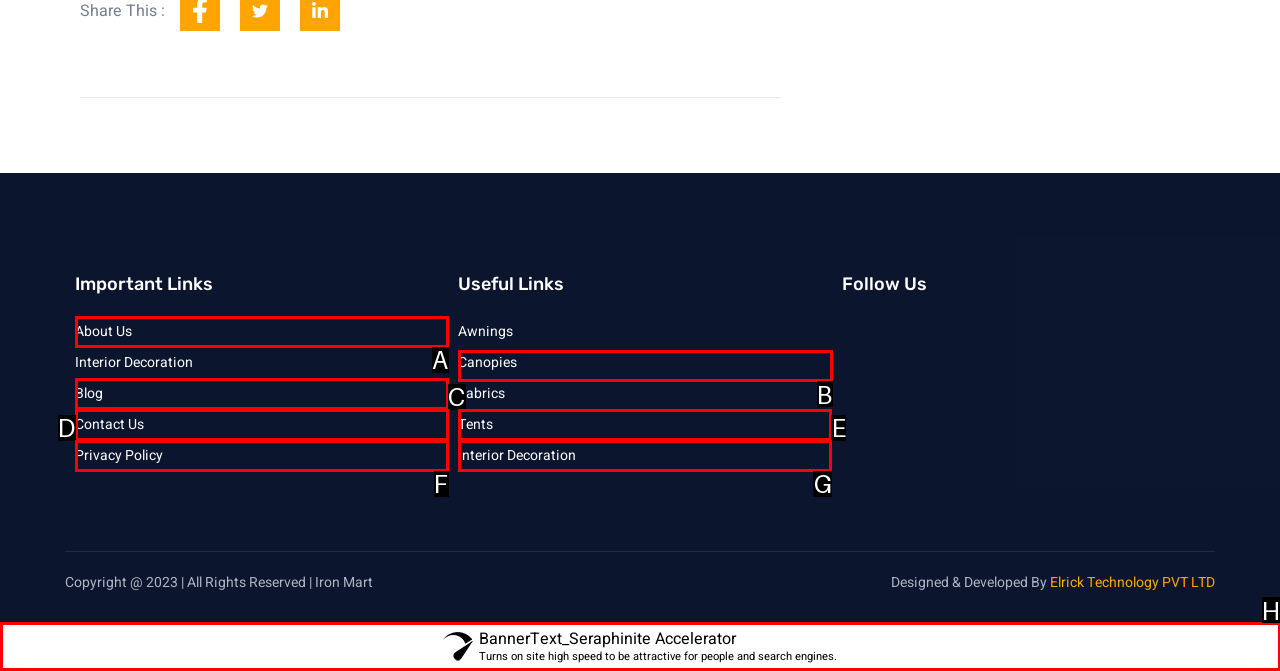Determine the HTML element to click for the instruction: Explore Awnings.
Answer with the letter corresponding to the correct choice from the provided options.

B